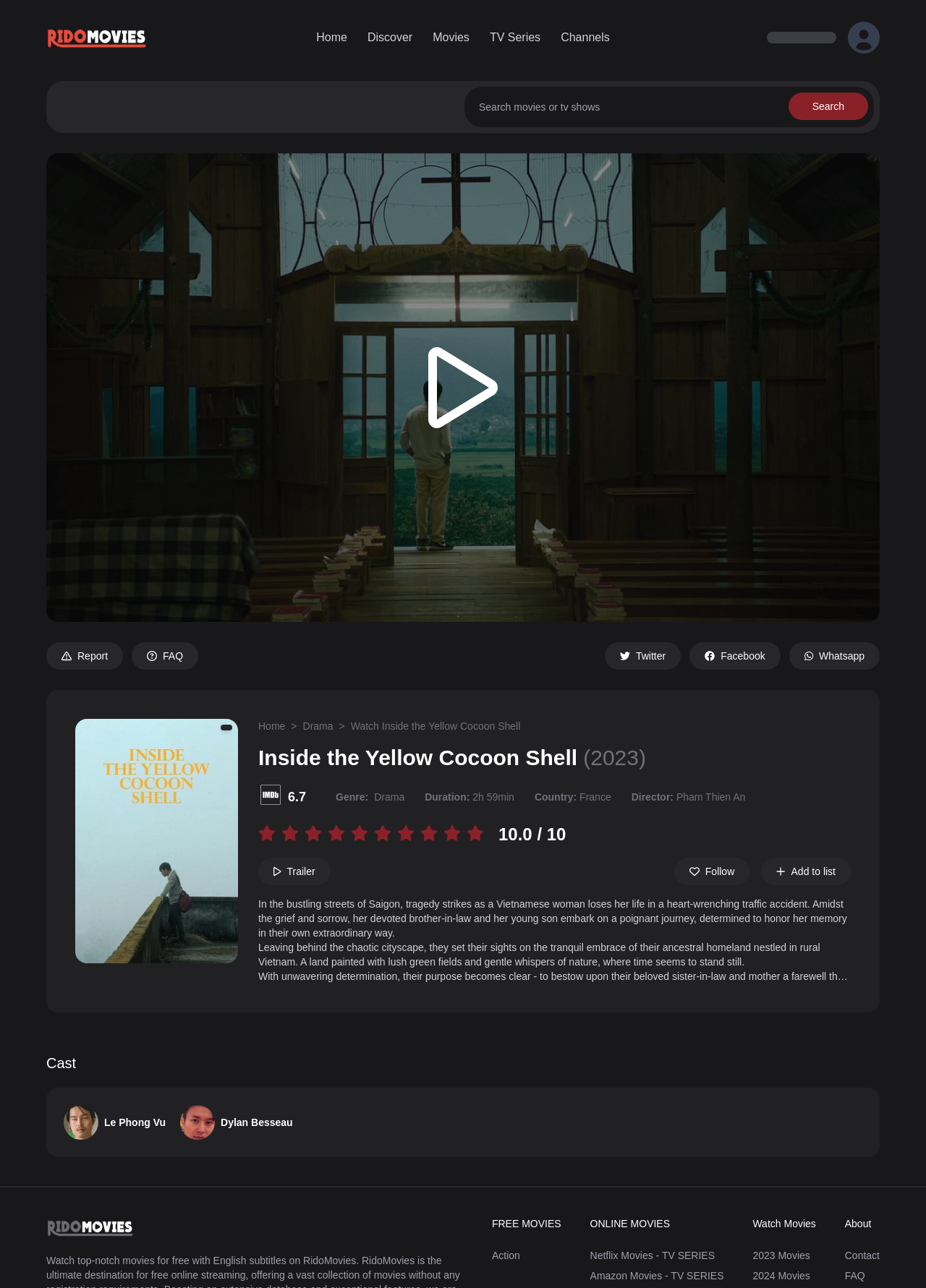Please locate the bounding box coordinates of the element that should be clicked to achieve the given instruction: "Add Inside the Yellow Cocoon Shell to list".

[0.822, 0.666, 0.919, 0.687]